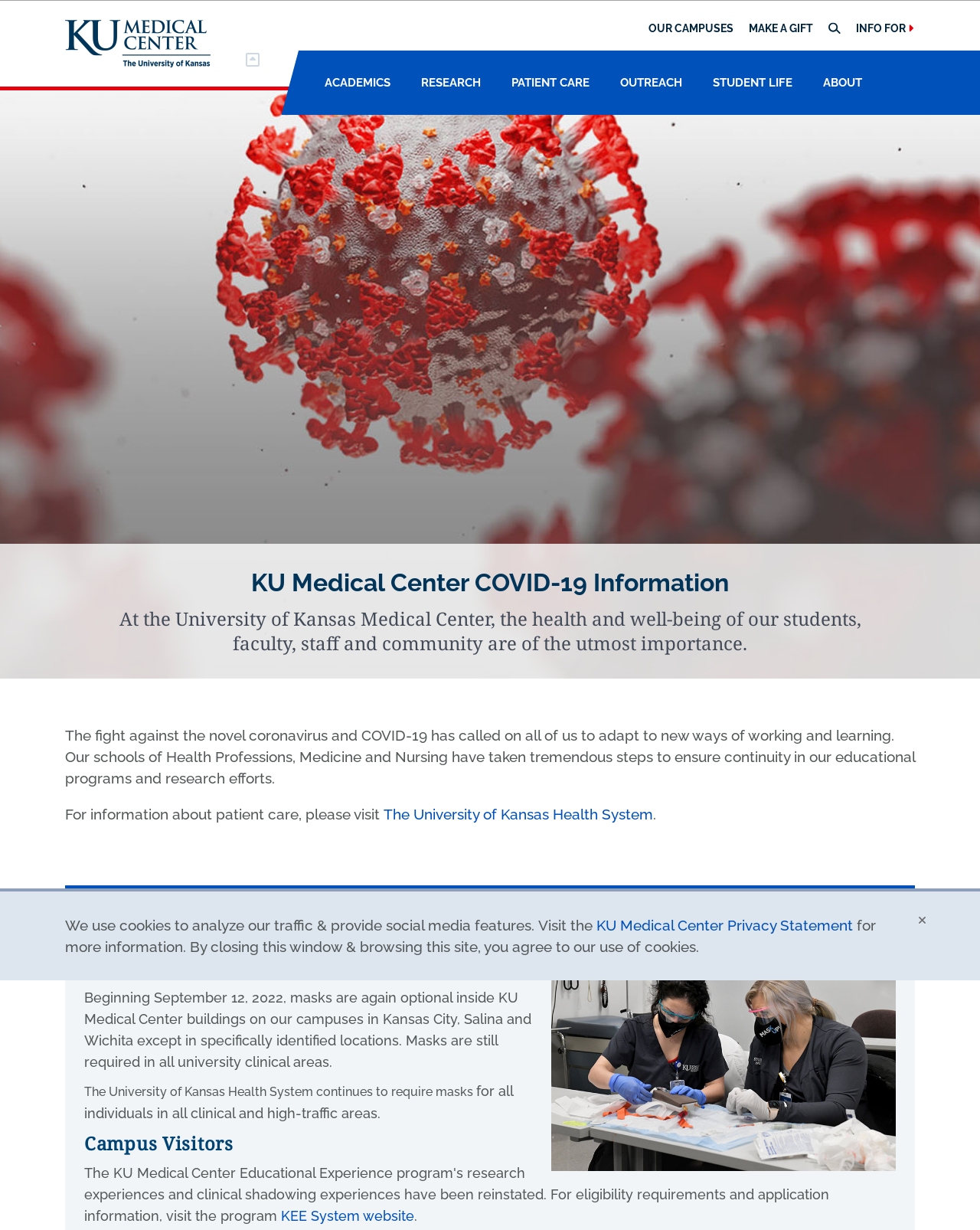How many links are there in the main navigation?
Can you offer a detailed and complete answer to this question?

The main navigation is located at the top of the webpage, and it contains 5 links: ACADEMICS, RESEARCH, PATIENT CARE, OUTREACH, and STUDENT LIFE. Each of these links has a popup menu with additional links.